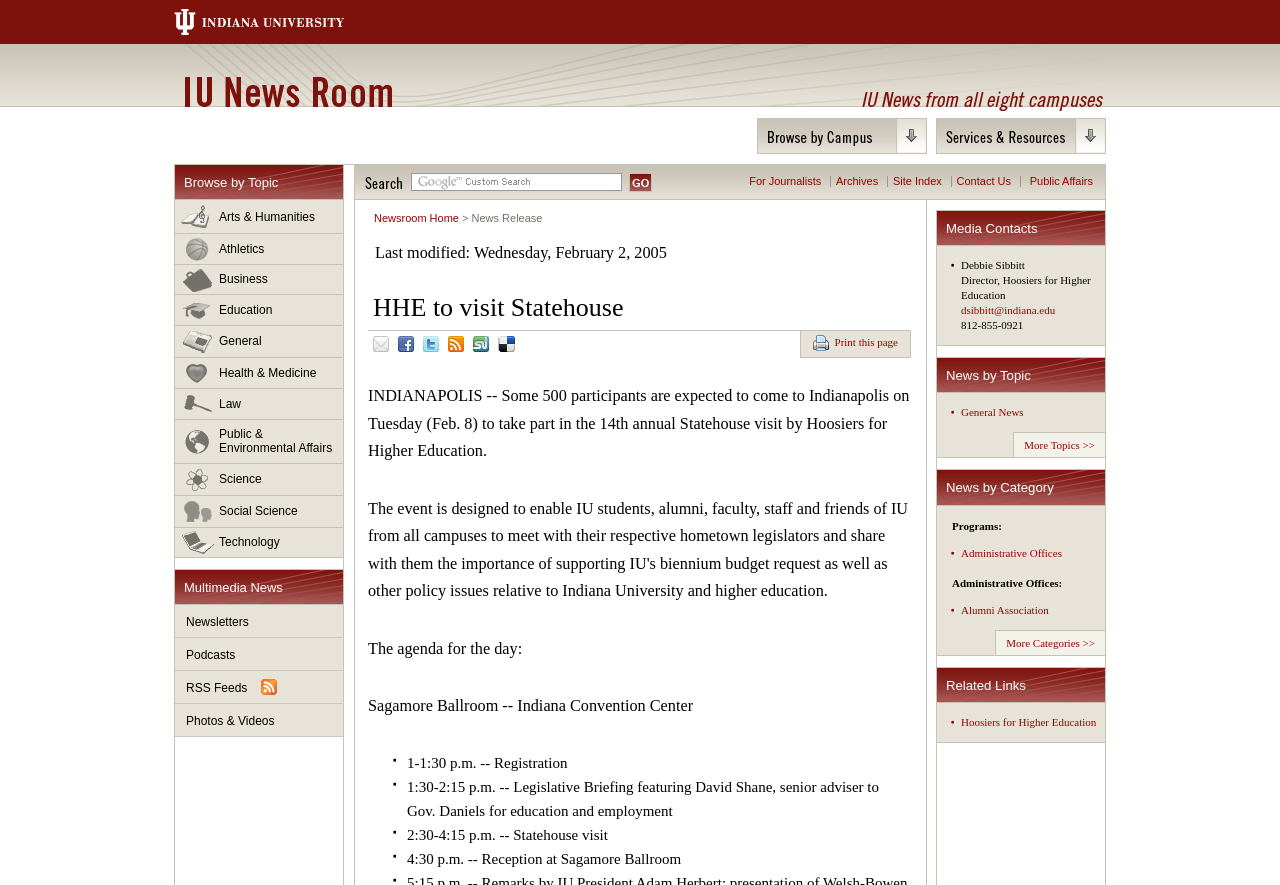What is the event mentioned in the webpage?
Using the image, elaborate on the answer with as much detail as possible.

The webpage mentions an event, which is the 14th annual Statehouse visit by Hoosiers for Higher Education, where 500 participants are expected to attend.